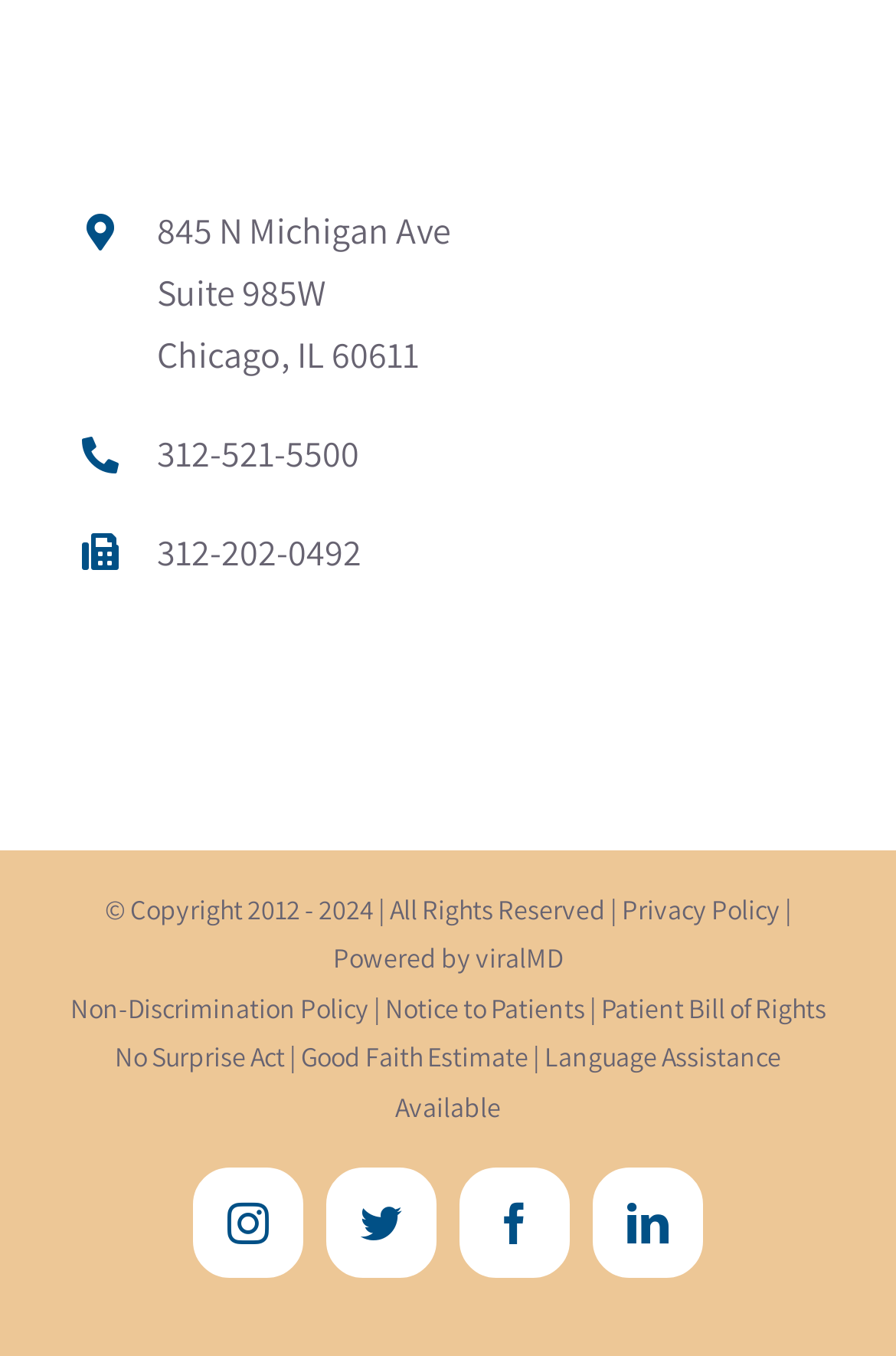Using the provided description: "viralMD", find the bounding box coordinates of the corresponding UI element. The output should be four float numbers between 0 and 1, in the format [left, top, right, bottom].

[0.531, 0.694, 0.628, 0.719]